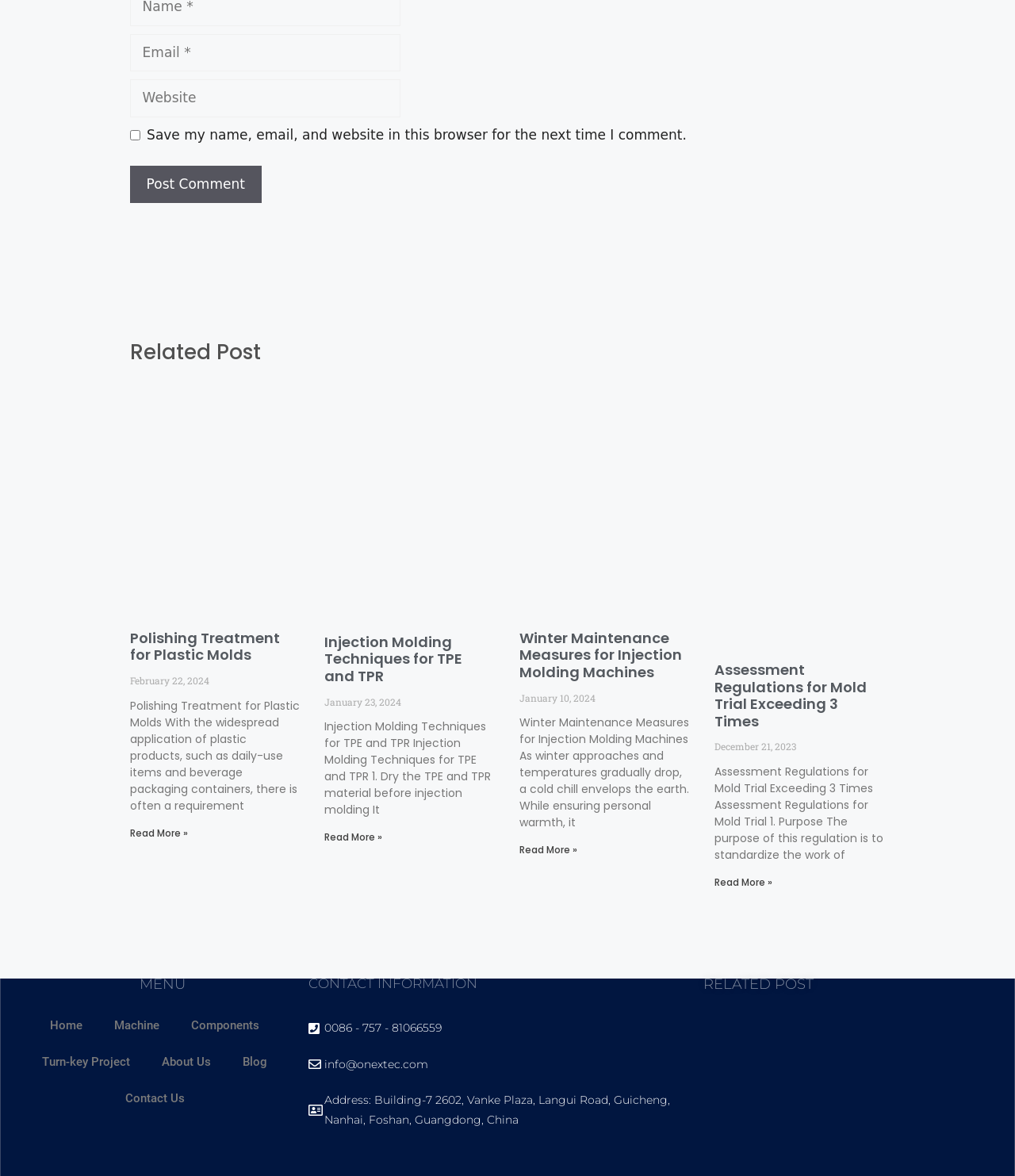Please give a succinct answer to the question in one word or phrase:
How many related posts are displayed?

4